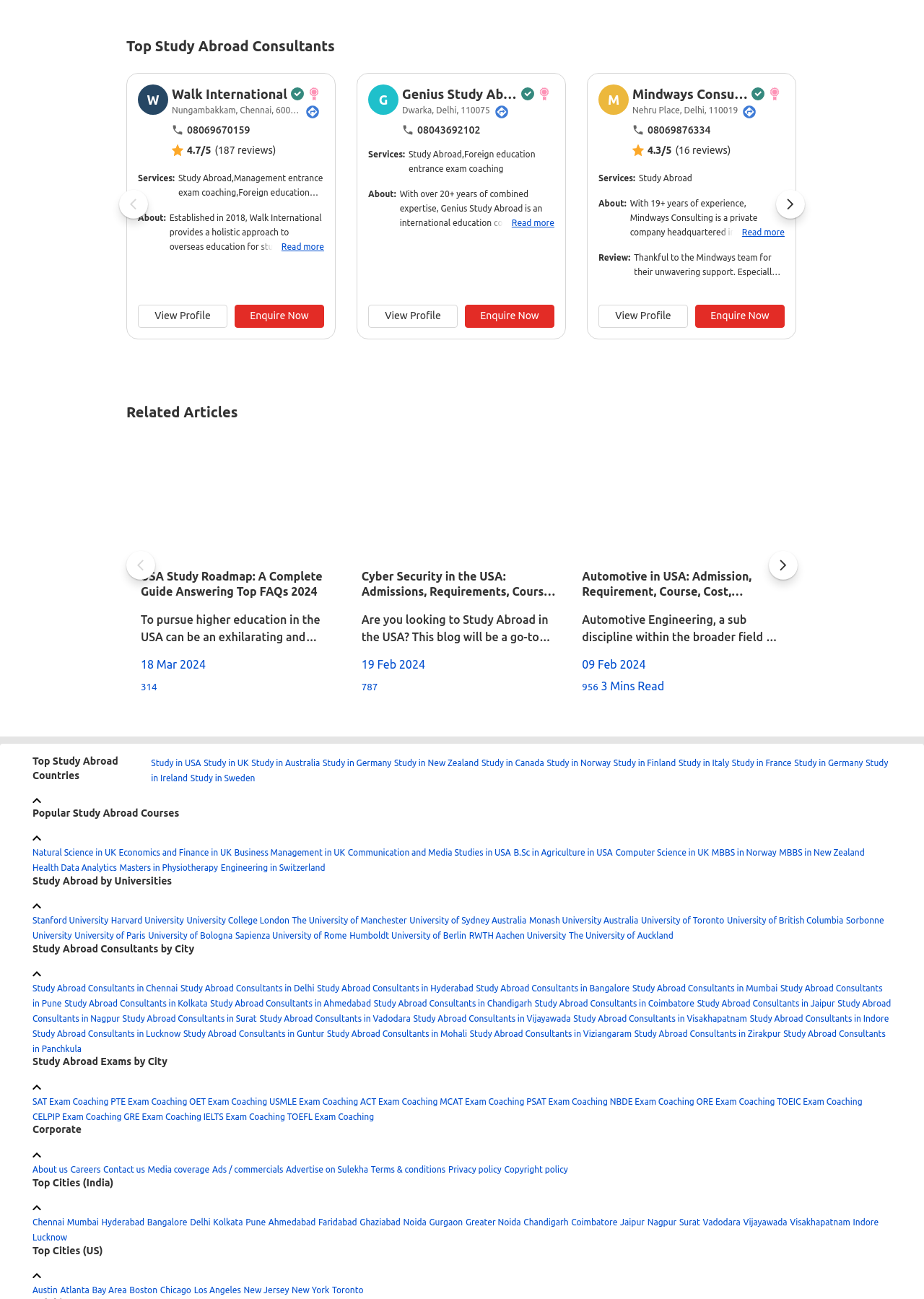Ascertain the bounding box coordinates for the UI element detailed here: "ABOUT US". The coordinates should be provided as [left, top, right, bottom] with each value being a float between 0 and 1.

None